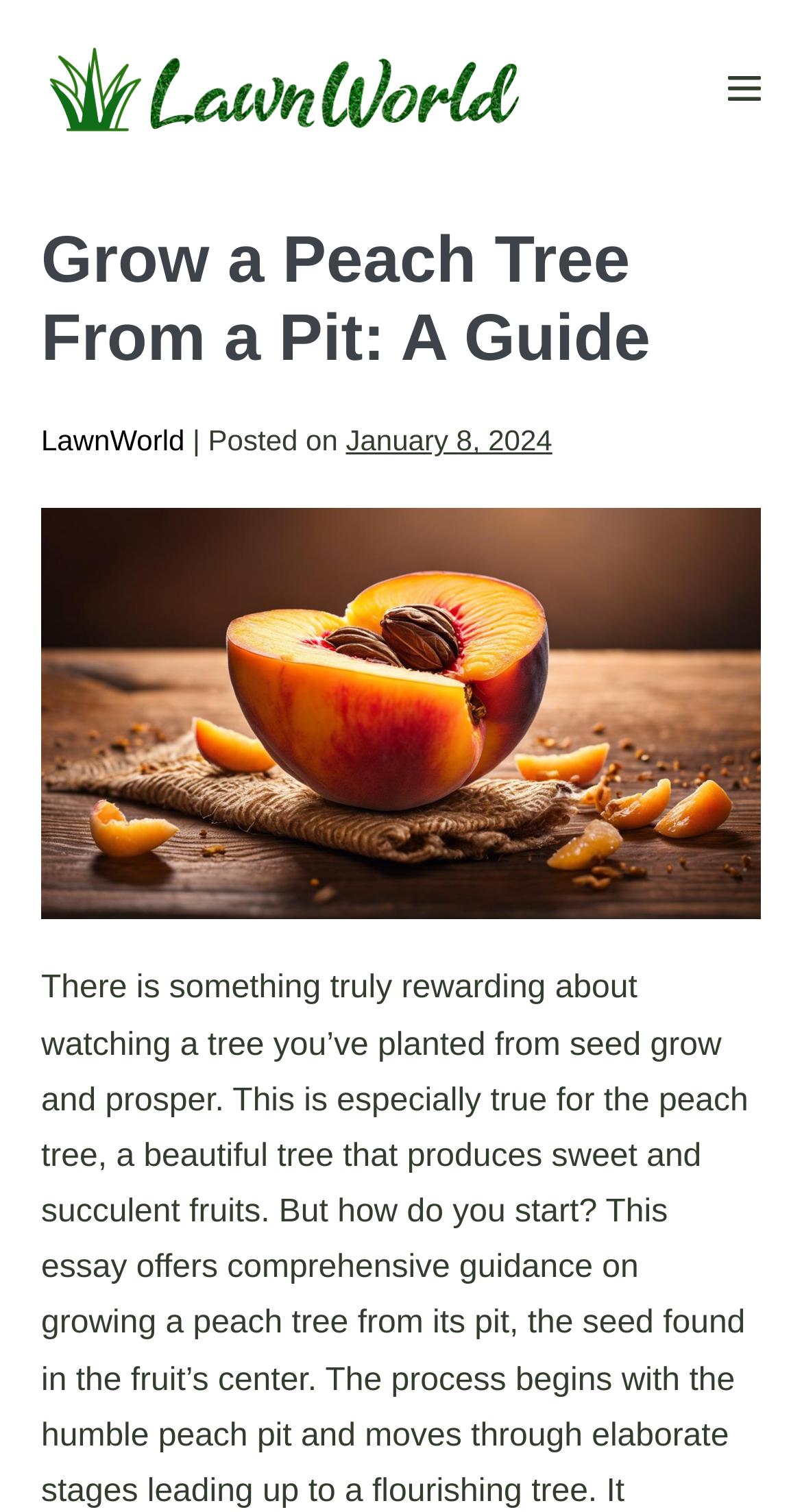What is the topic of the guide on this webpage?
Answer the question with a detailed and thorough explanation.

The topic of the guide on this webpage can be inferred from the title of the webpage, which says 'Grow a Peach Tree From a Pit: A Guide'.